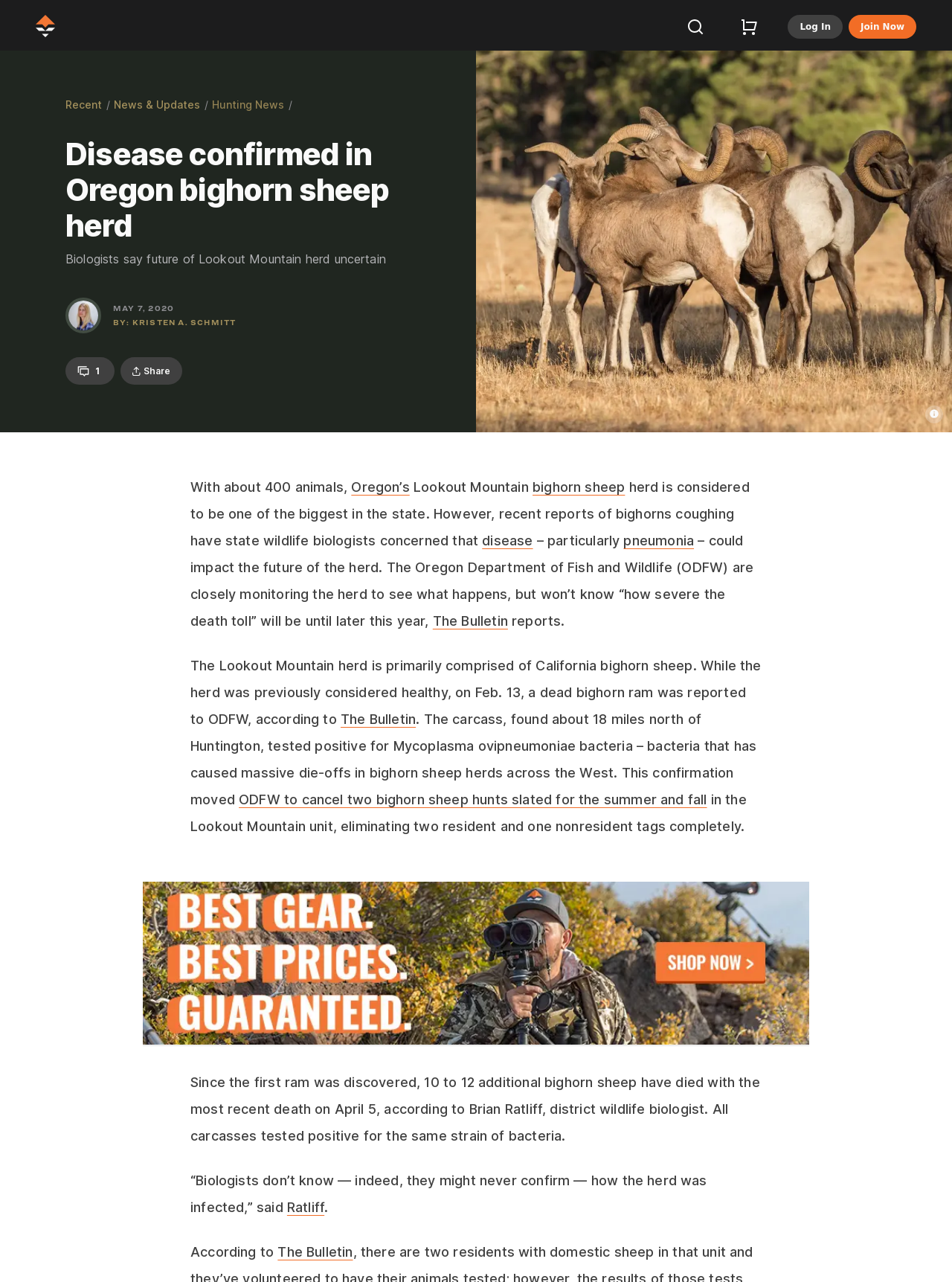Determine the bounding box for the UI element described here: "pneumonia".

[0.655, 0.416, 0.729, 0.428]